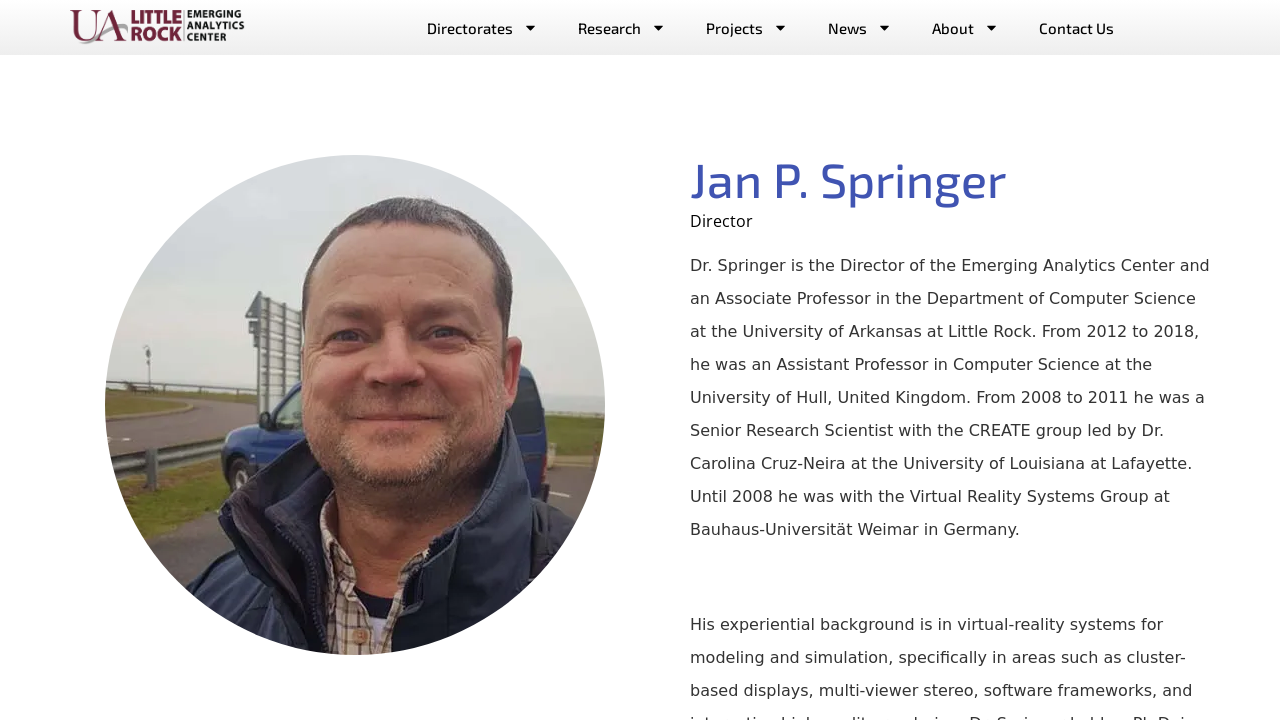Specify the bounding box coordinates (top-left x, top-left y, bottom-right x, bottom-right y) of the UI element in the screenshot that matches this description: News

[0.631, 0.017, 0.712, 0.059]